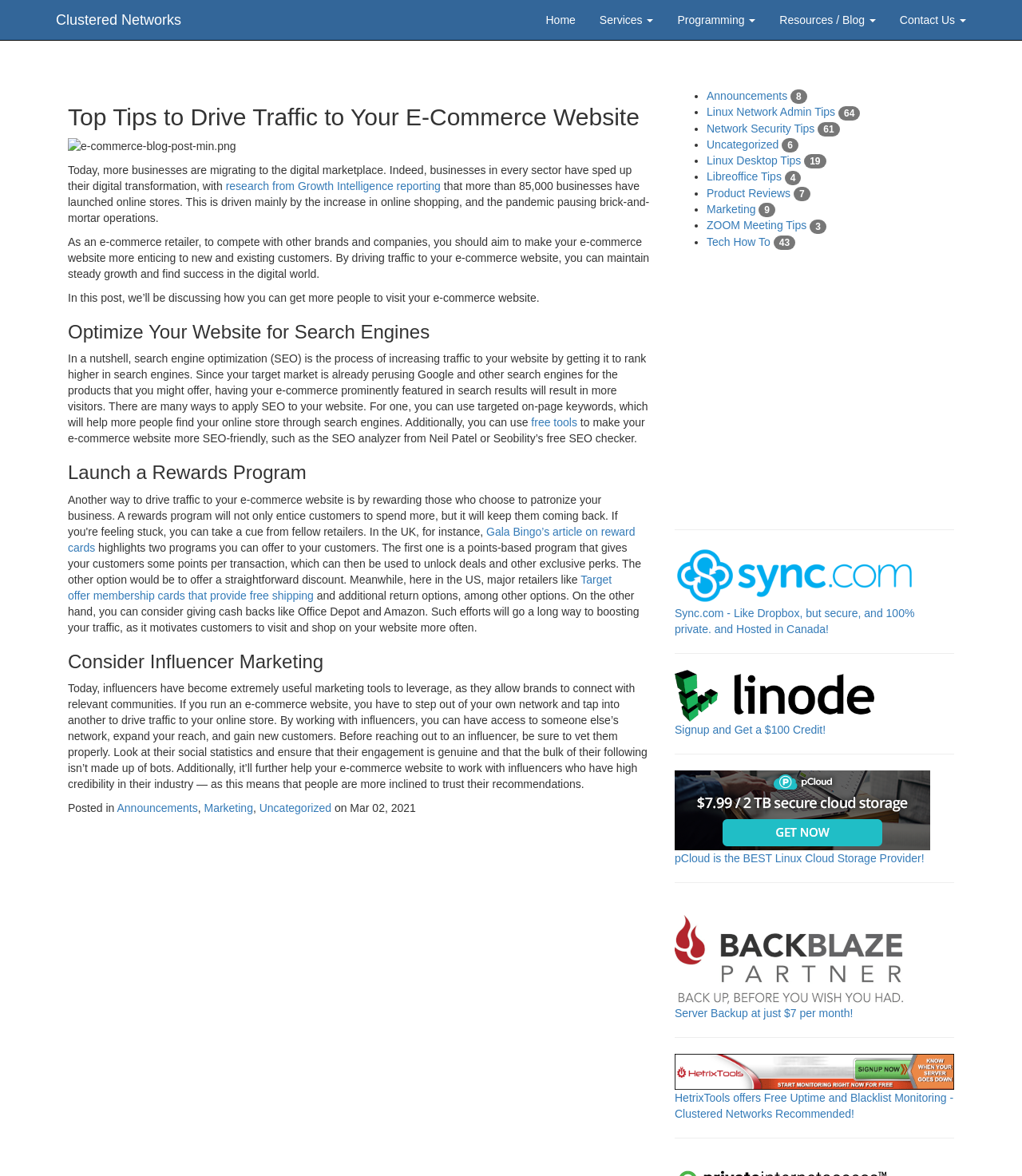Locate the bounding box coordinates of the item that should be clicked to fulfill the instruction: "Click the 'Home' link".

[0.522, 0.0, 0.575, 0.034]